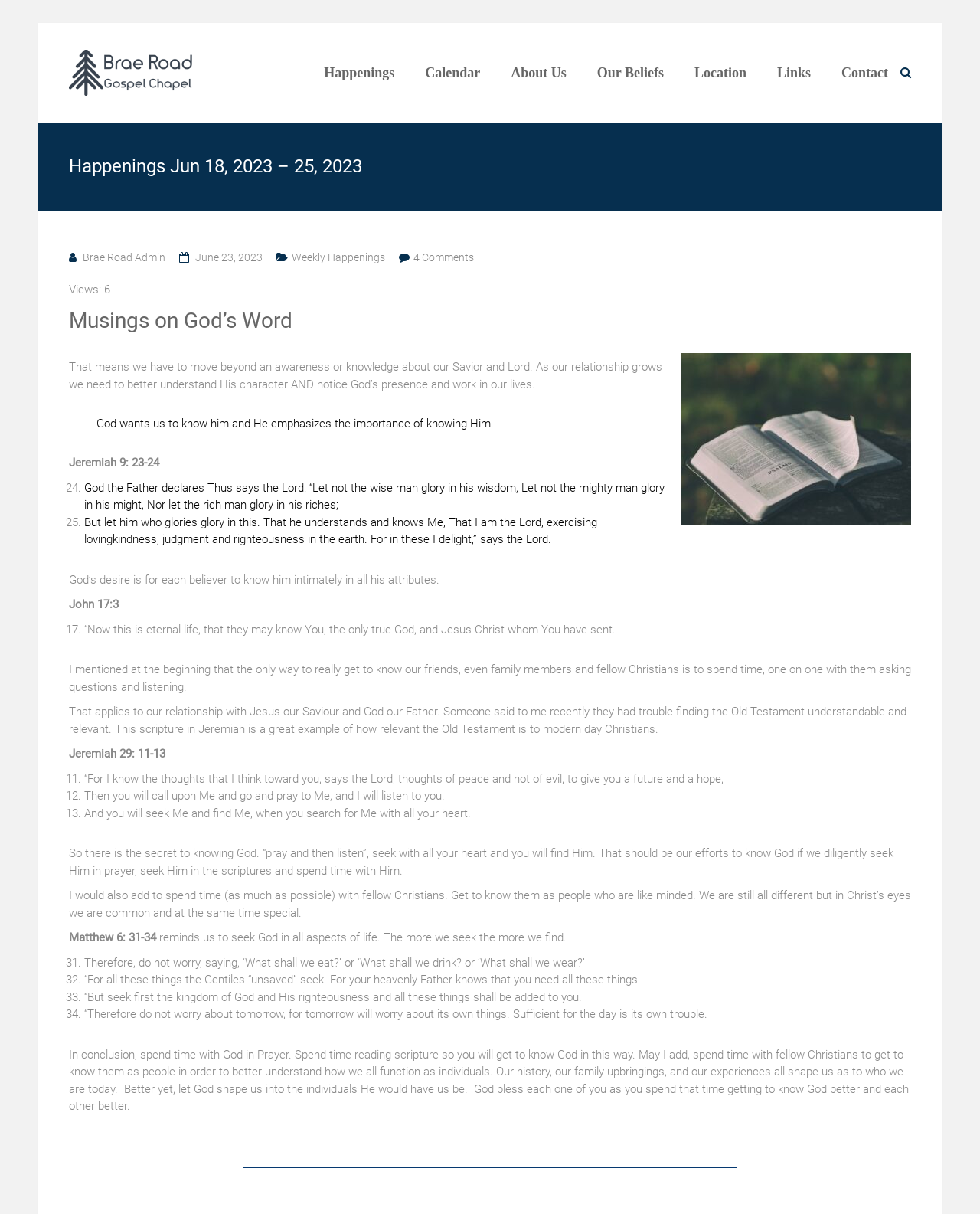Give a one-word or short phrase answer to the question: 
How many links are in the top navigation menu?

8